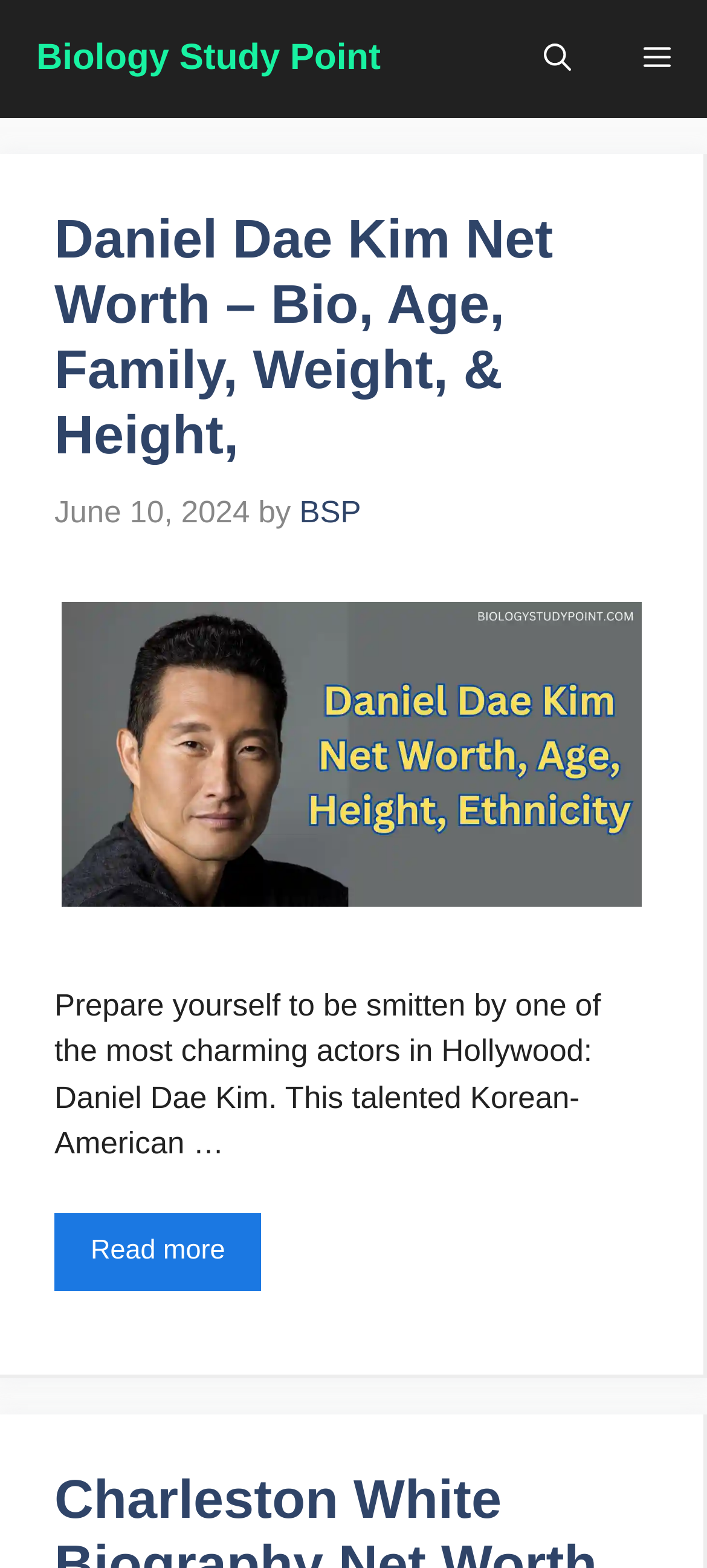Please respond to the question with a concise word or phrase:
What is the purpose of the 'Open search' button?

To open a search function